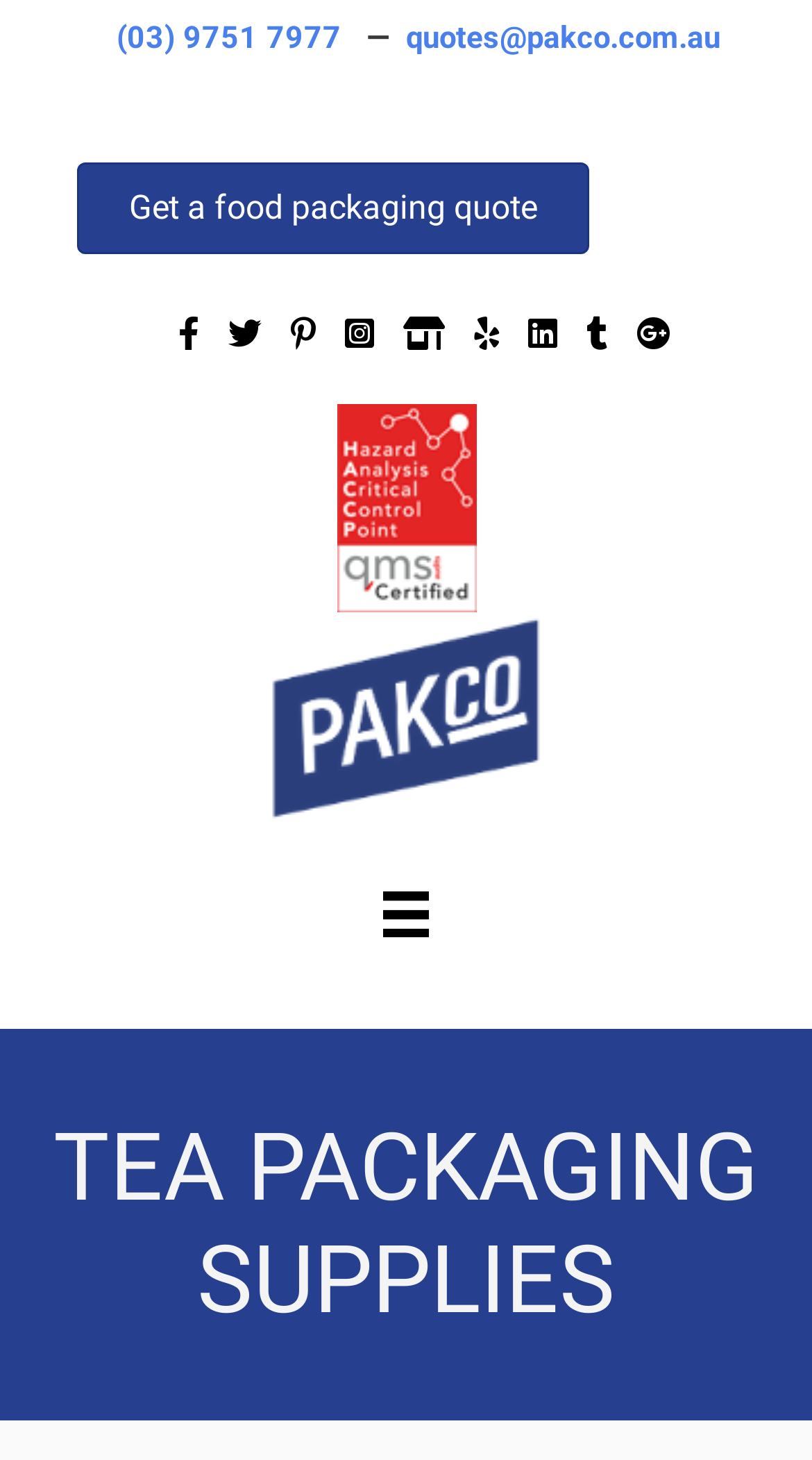What is the phone number to contact?
Carefully analyze the image and provide a detailed answer to the question.

I found the phone number by looking at the top section of the webpage, where the contact information is usually placed. The phone number is written in a link format, indicating that it's clickable.